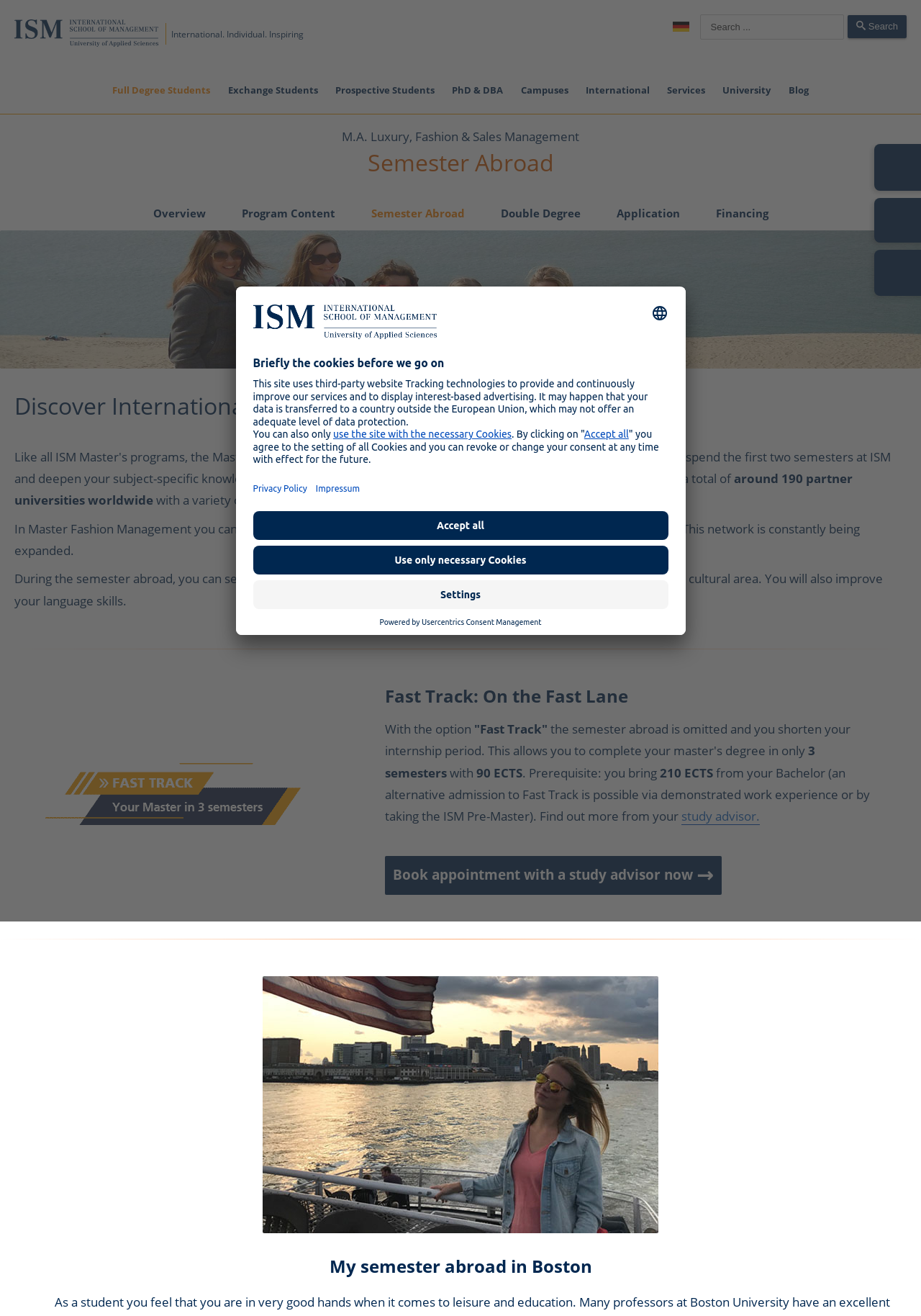Find the bounding box coordinates for the HTML element described in this sentence: "Usercentrics Consent Management". Provide the coordinates as four float numbers between 0 and 1, in the format [left, top, right, bottom].

[0.458, 0.469, 0.588, 0.476]